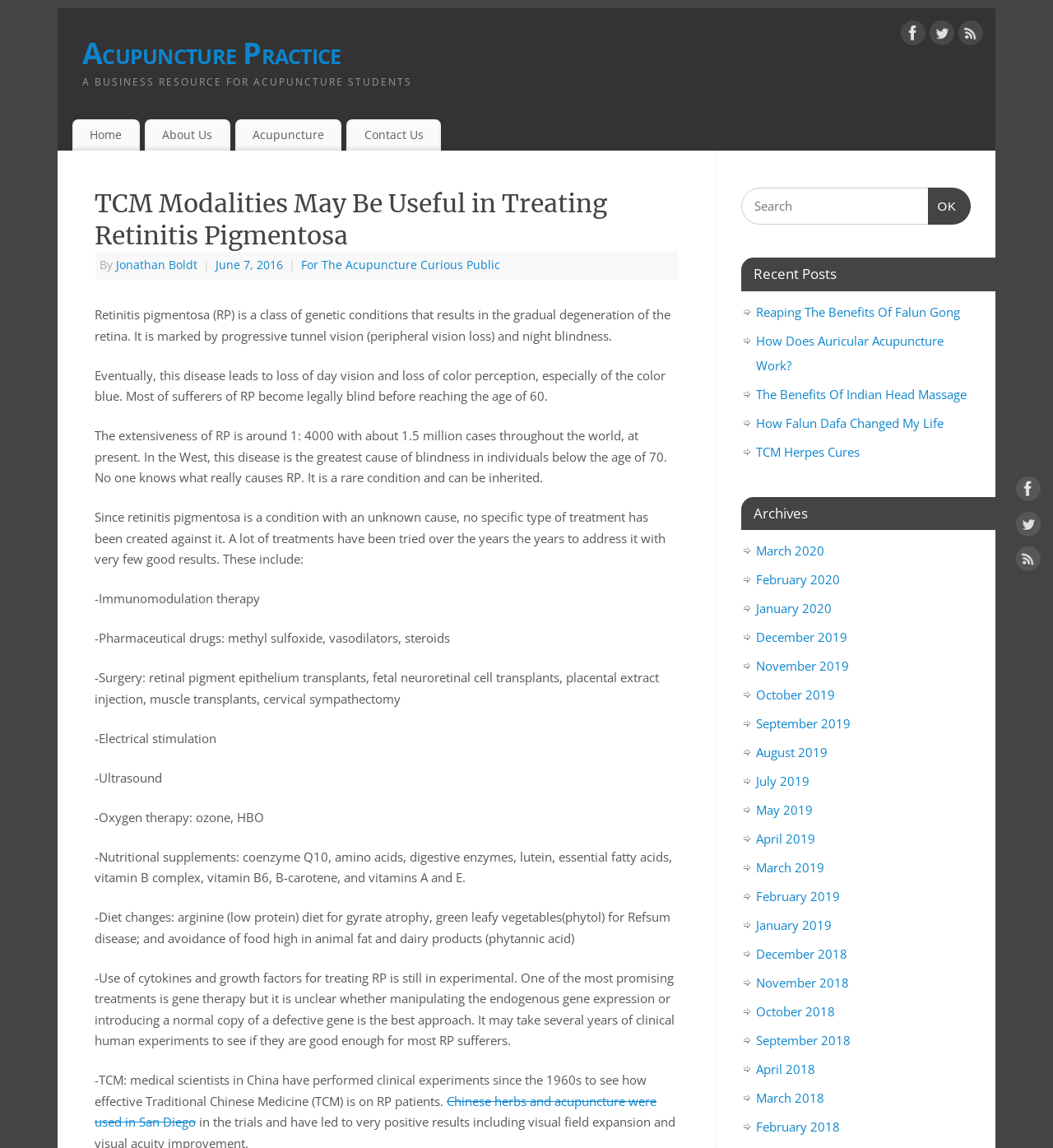Pinpoint the bounding box coordinates of the element to be clicked to execute the instruction: "Read the article about Reaping The Benefits Of Falun Gong".

[0.718, 0.264, 0.912, 0.279]